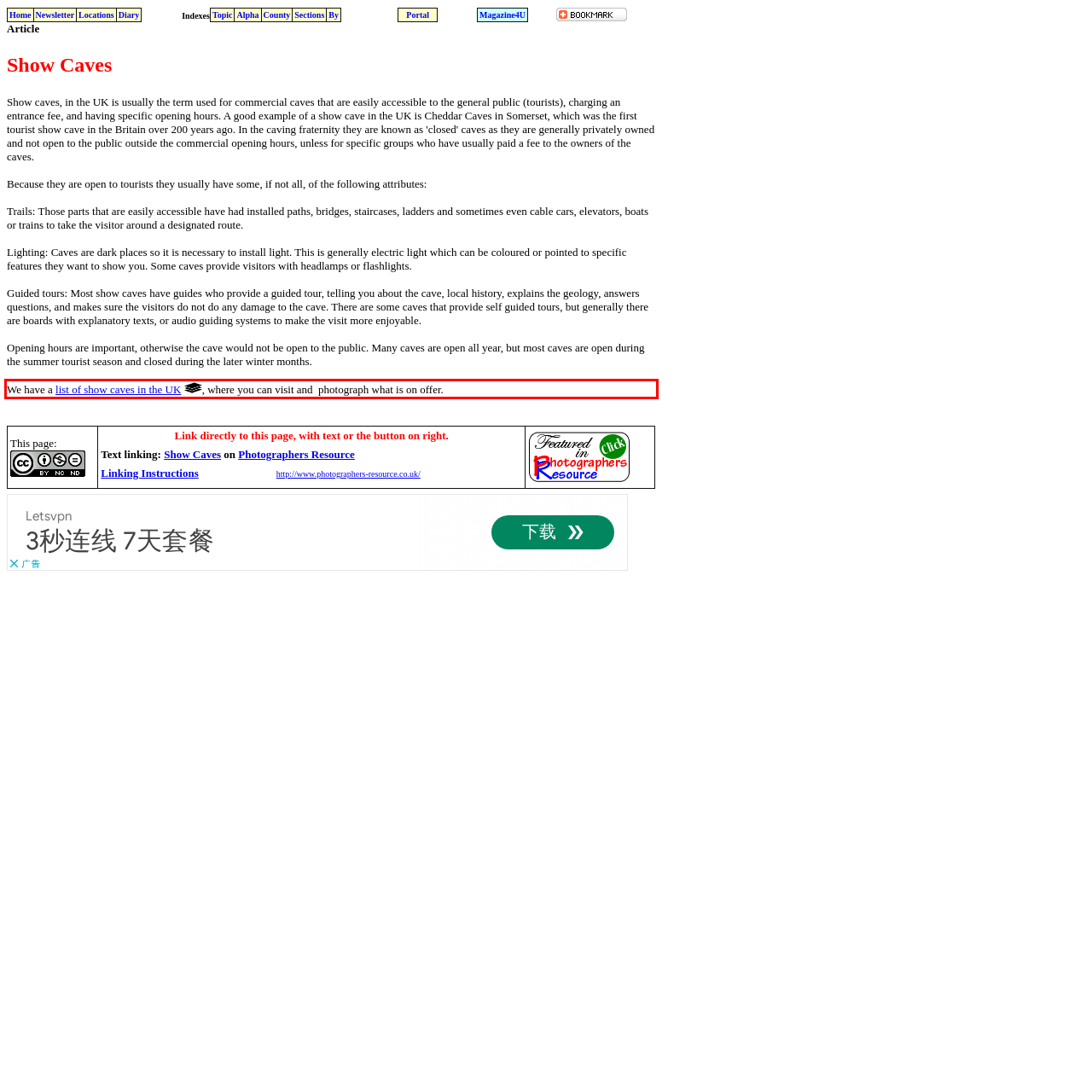You are given a webpage screenshot with a red bounding box around a UI element. Extract and generate the text inside this red bounding box.

We have a list of show caves in the UK , where you can visit and photograph what is on offer.